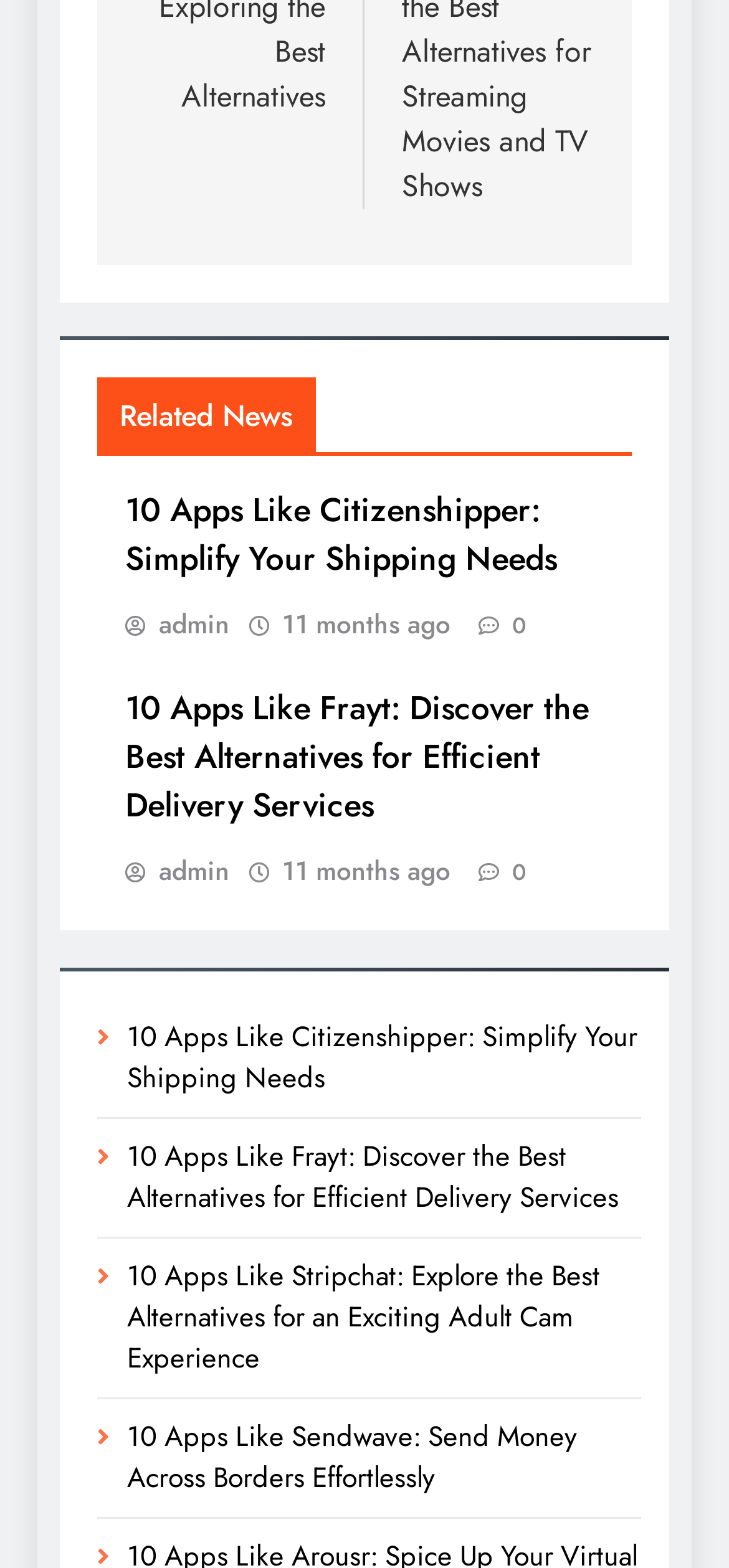Please mark the bounding box coordinates of the area that should be clicked to carry out the instruction: "read article about Citizenshipper".

[0.172, 0.31, 0.764, 0.372]